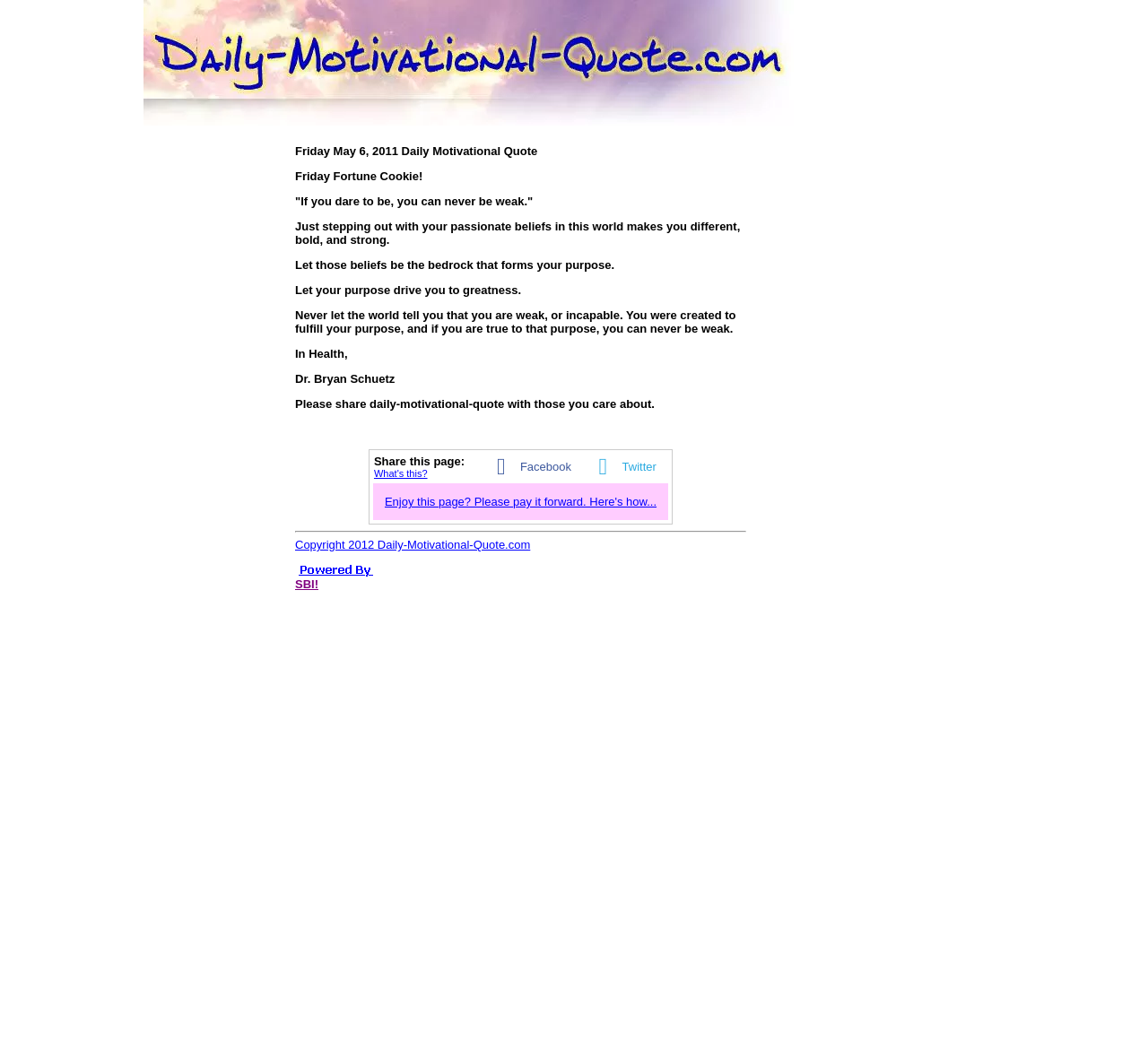Offer a comprehensive description of the webpage’s content and structure.

The webpage is a daily motivational moment from Dr. Bryan Schuetz. At the top, there is a small image, and below it, there is a larger image. To the right of the larger image, there is a section with a title "Friday May 6, 2011 Daily Motivational Quote Friday Fortune Cookie!" followed by a motivational quote and a passage written by Dr. Bryan Schuetz. The passage encourages readers to be true to their purpose and not let others tell them they are weak or incapable.

Below the passage, there are social media sharing options, including Facebook and Twitter, with icons and links to share the page. There is also a link to "What's this?" and a call to action to "Enjoy this page? Please pay it forward. Here's how..." with a link to learn more.

At the bottom of the page, there is a horizontal separator, followed by a copyright notice "Copyright 2012 Daily-Motivational-Quote.com" and two links to "SBI" with an accompanying image.